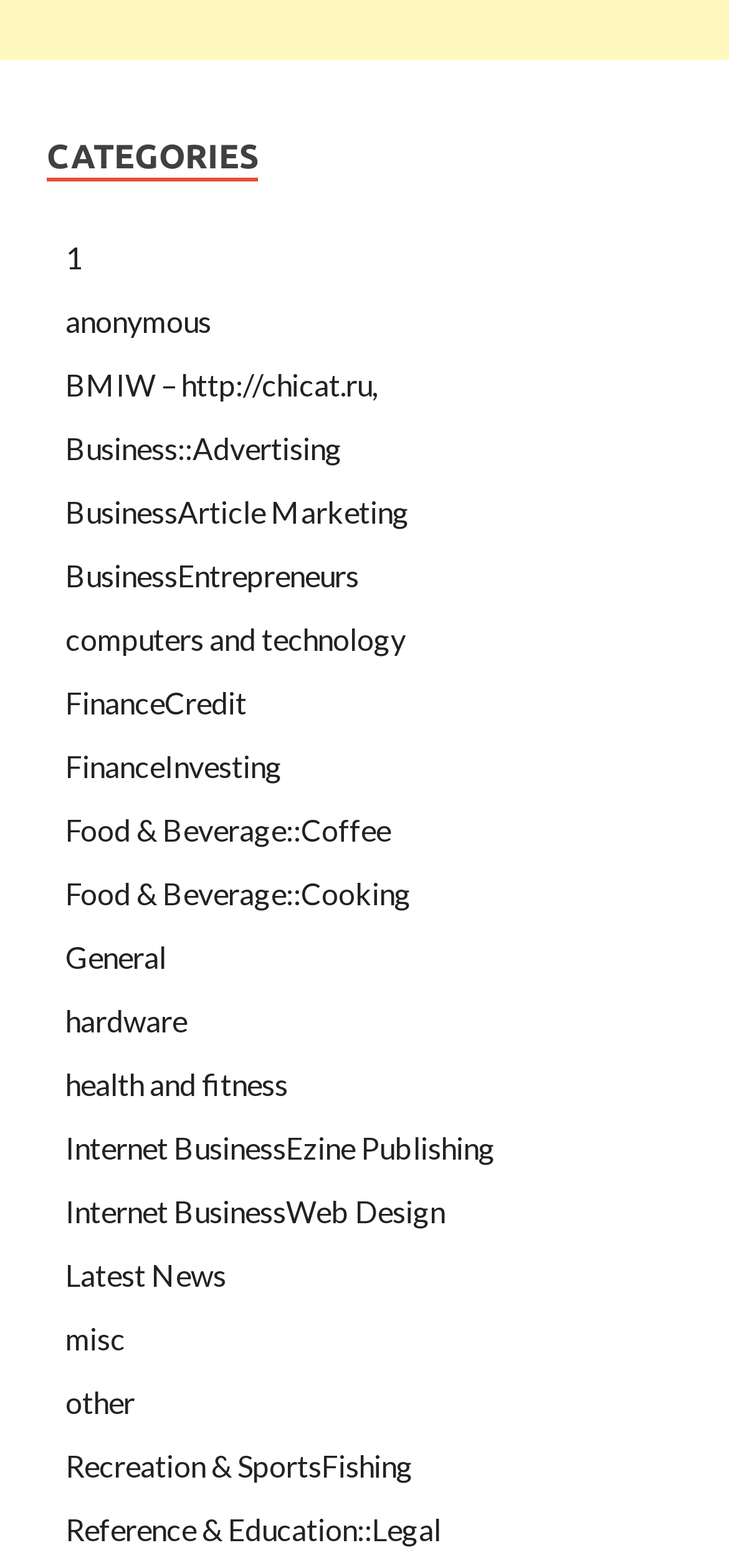What is the category of the link 'BMIW – http://chicat.ru,'?
Refer to the image and answer the question using a single word or phrase.

Business